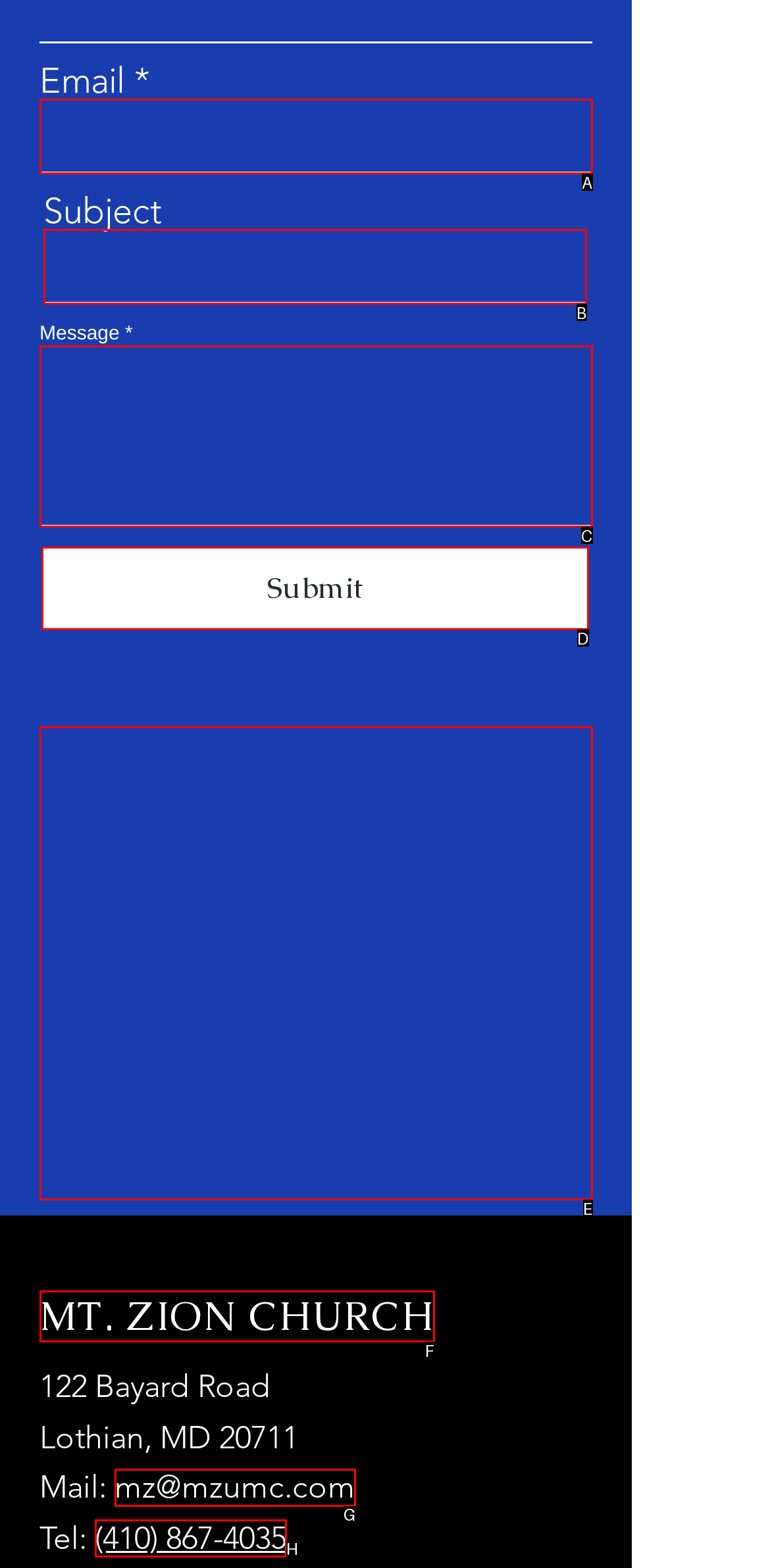Tell me which one HTML element best matches the description: Submit Answer with the option's letter from the given choices directly.

D